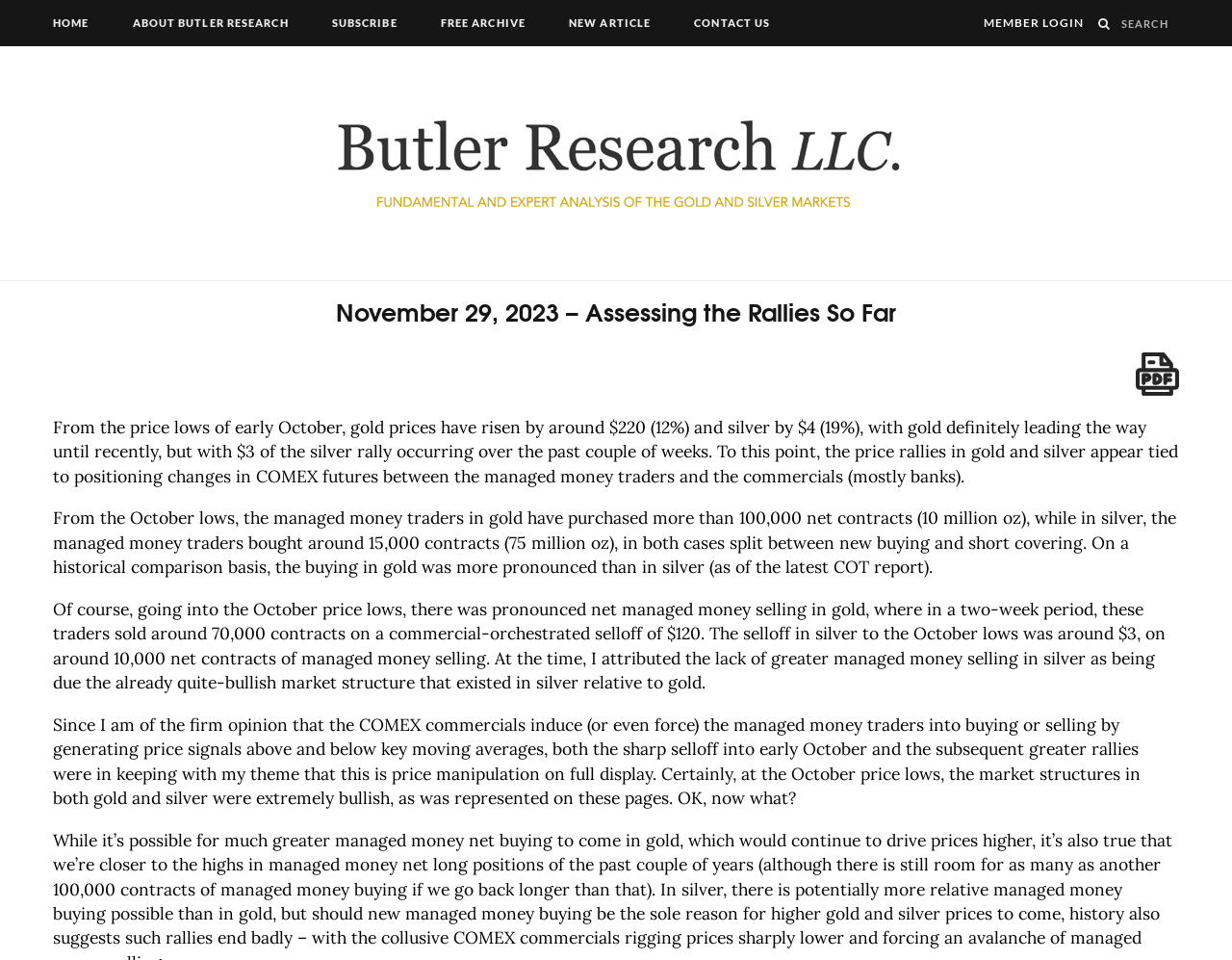Locate the bounding box coordinates for the element described below: "title="Generate PDF"". The coordinates must be four float values between 0 and 1, formatted as [left, top, right, bottom].

[0.922, 0.367, 0.957, 0.412]